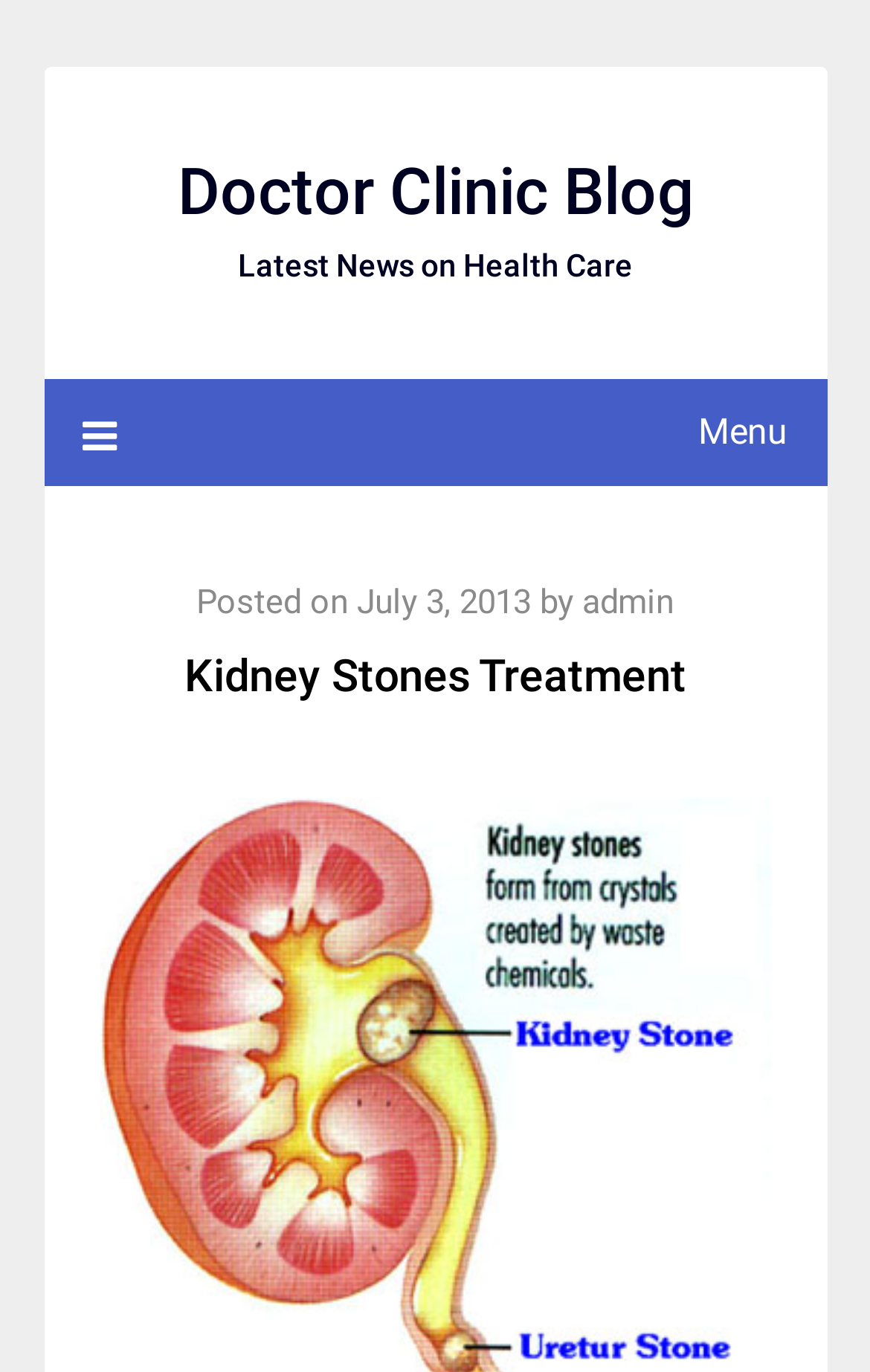Find the bounding box coordinates for the element described here: "July 3, 2013July 4, 2013".

[0.41, 0.423, 0.61, 0.453]